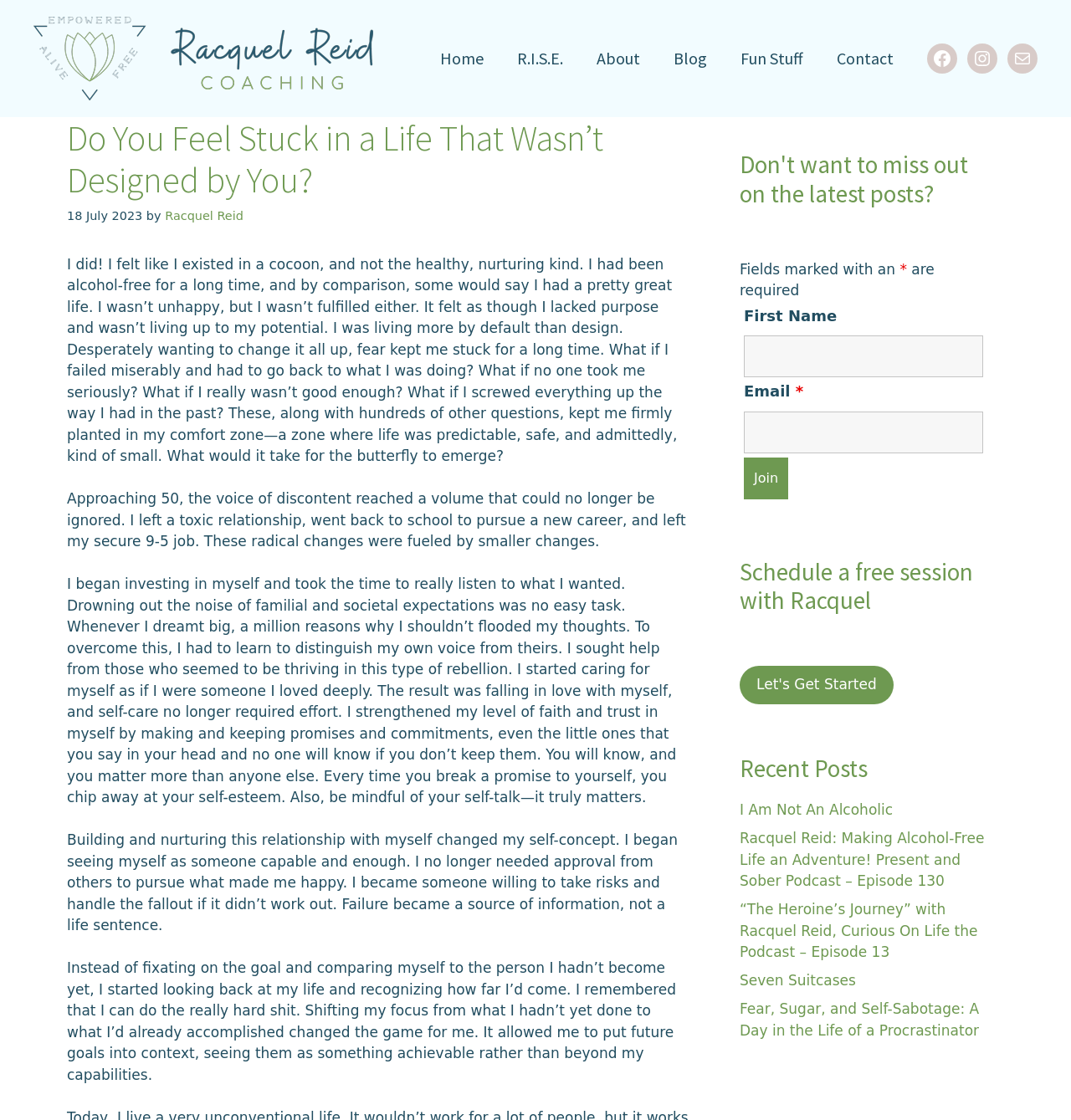Please study the image and answer the question comprehensively:
What is the name of the coaching service?

The name of the coaching service can be found in the banner section at the top of the webpage, where it says 'Racquel Reid Coaching'.